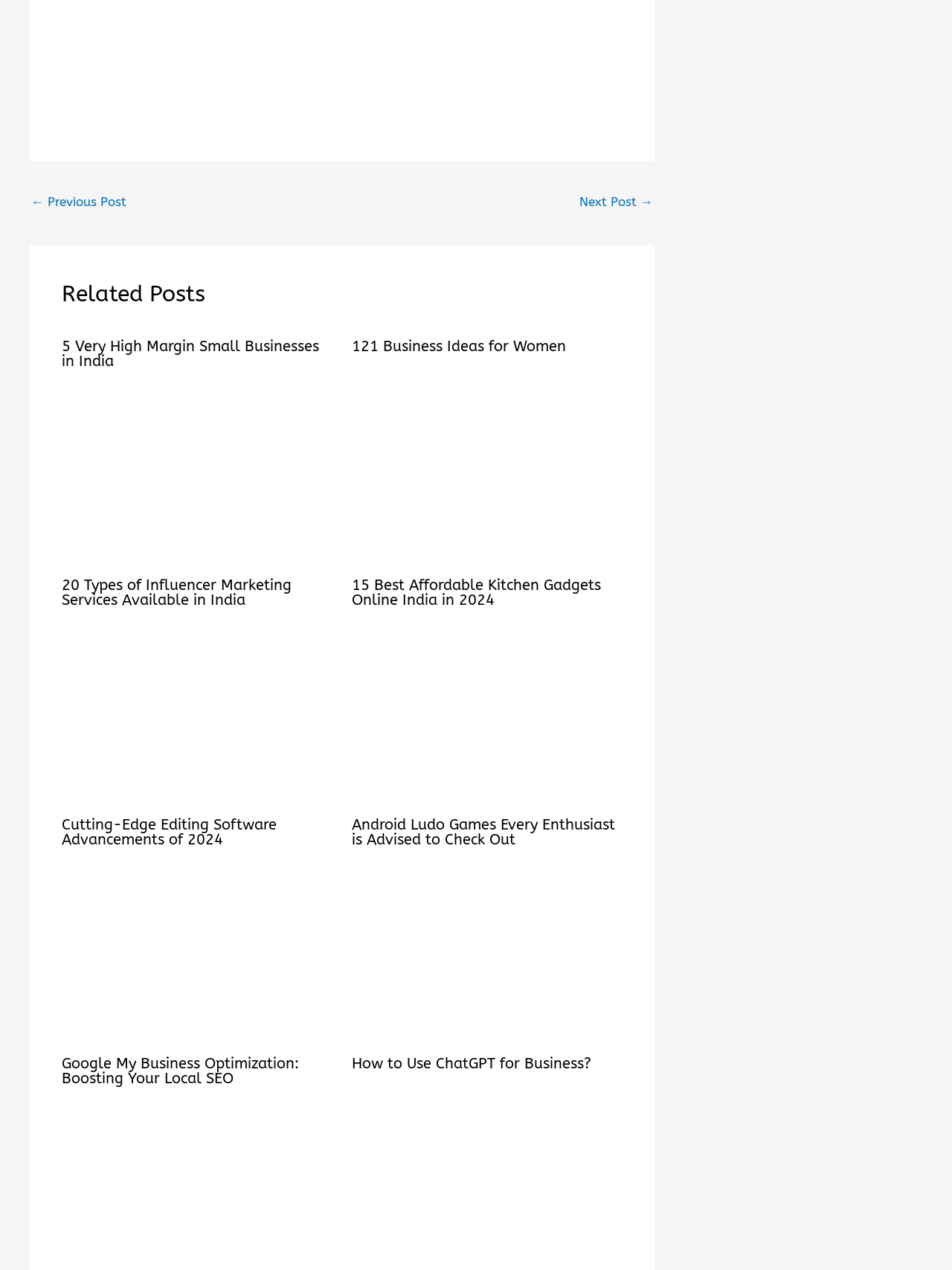Respond to the question below with a single word or phrase: What is the topic of the first related post?

High margin small businesses